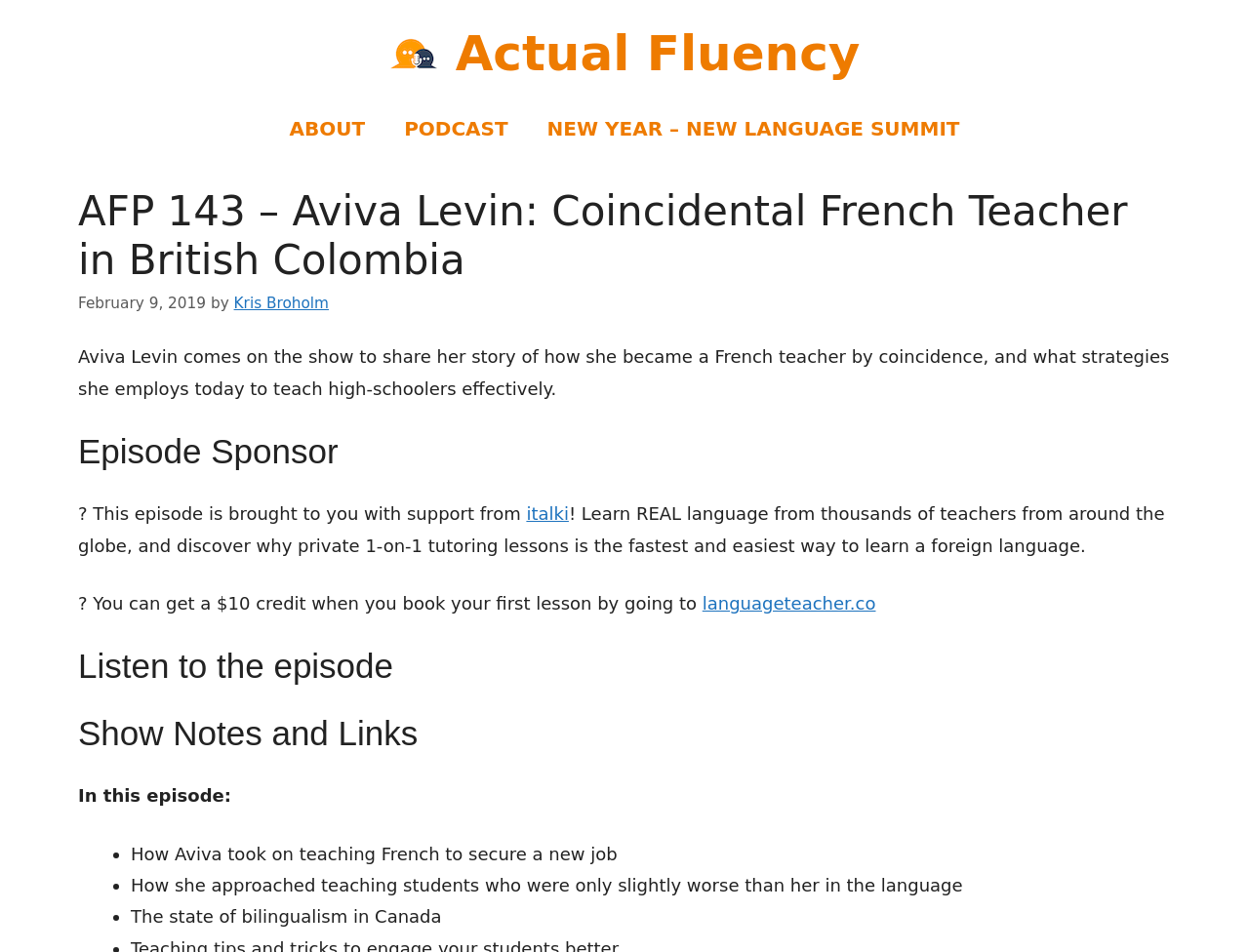Specify the bounding box coordinates of the element's region that should be clicked to achieve the following instruction: "Visit the italki website". The bounding box coordinates consist of four float numbers between 0 and 1, in the format [left, top, right, bottom].

[0.421, 0.529, 0.455, 0.55]